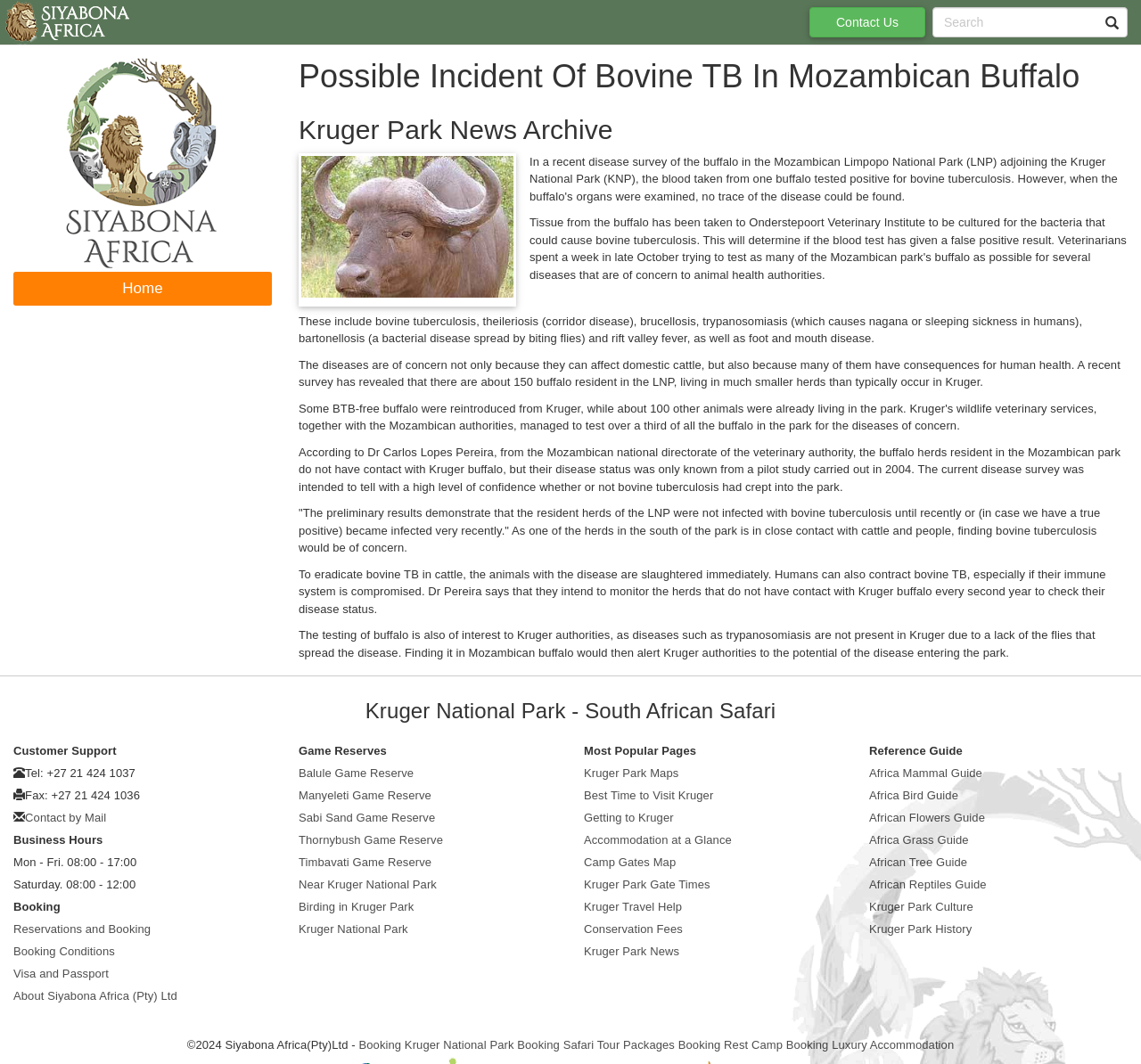Given the description Africa Grass Guide, predict the bounding box coordinates of the UI element. Ensure the coordinates are in the format (top-left x, top-left y, bottom-right x, bottom-right y) and all values are between 0 and 1.

[0.762, 0.783, 0.849, 0.796]